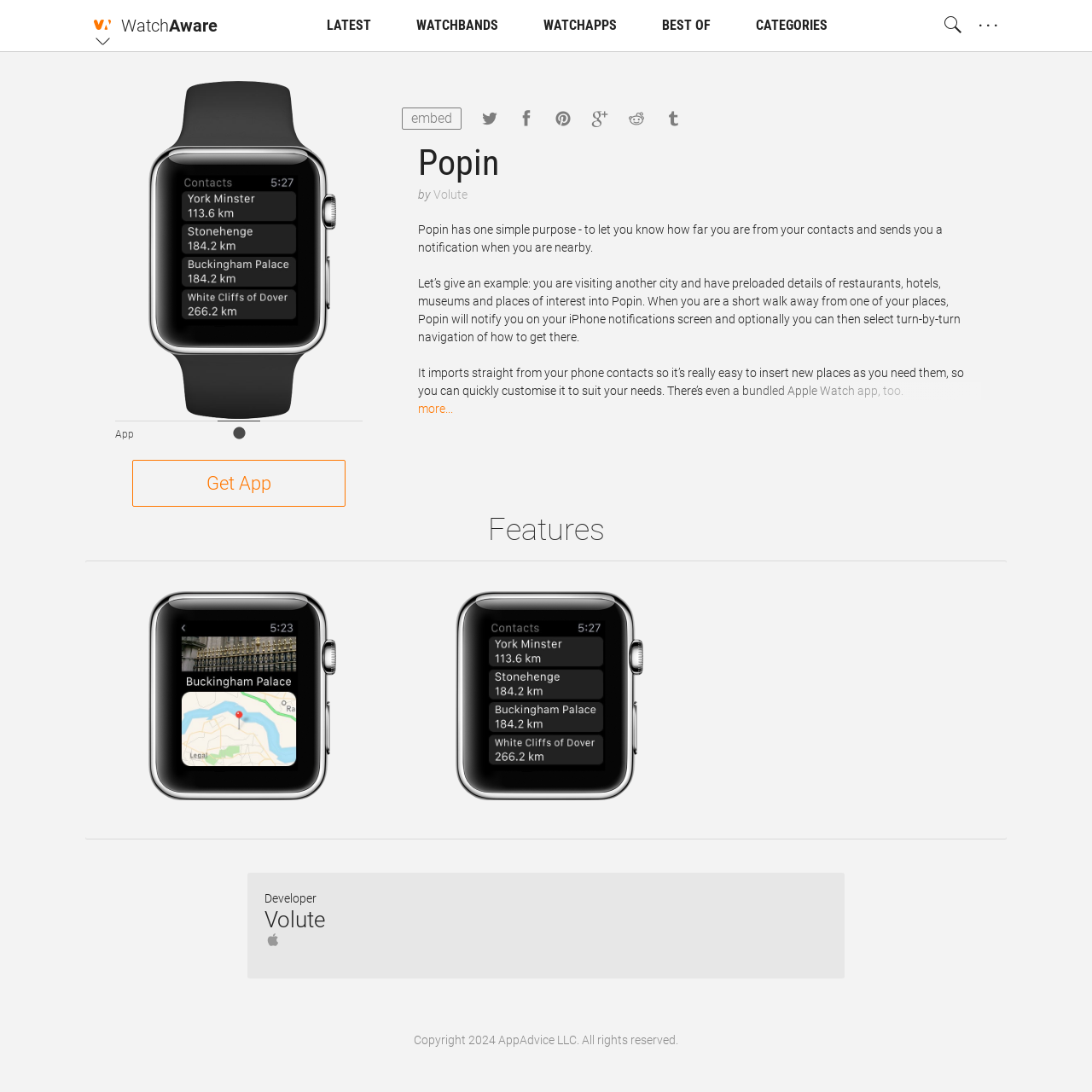Based on the description "Featured watch apps", find the bounding box of the specified UI element.

[0.479, 0.099, 0.583, 0.126]